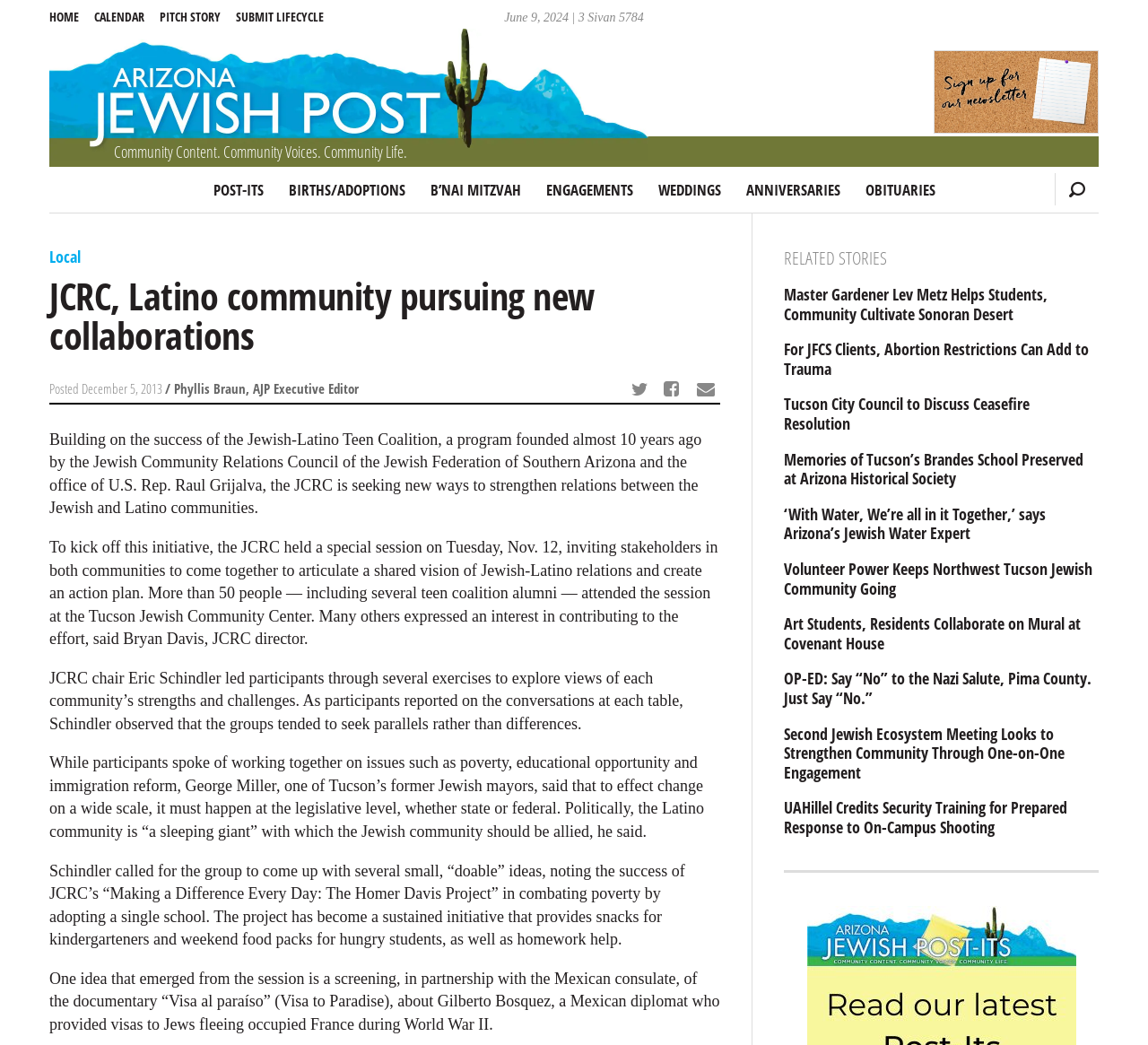What is the topic of the article?
Based on the image content, provide your answer in one word or a short phrase.

JCRC and Latino community collaborations